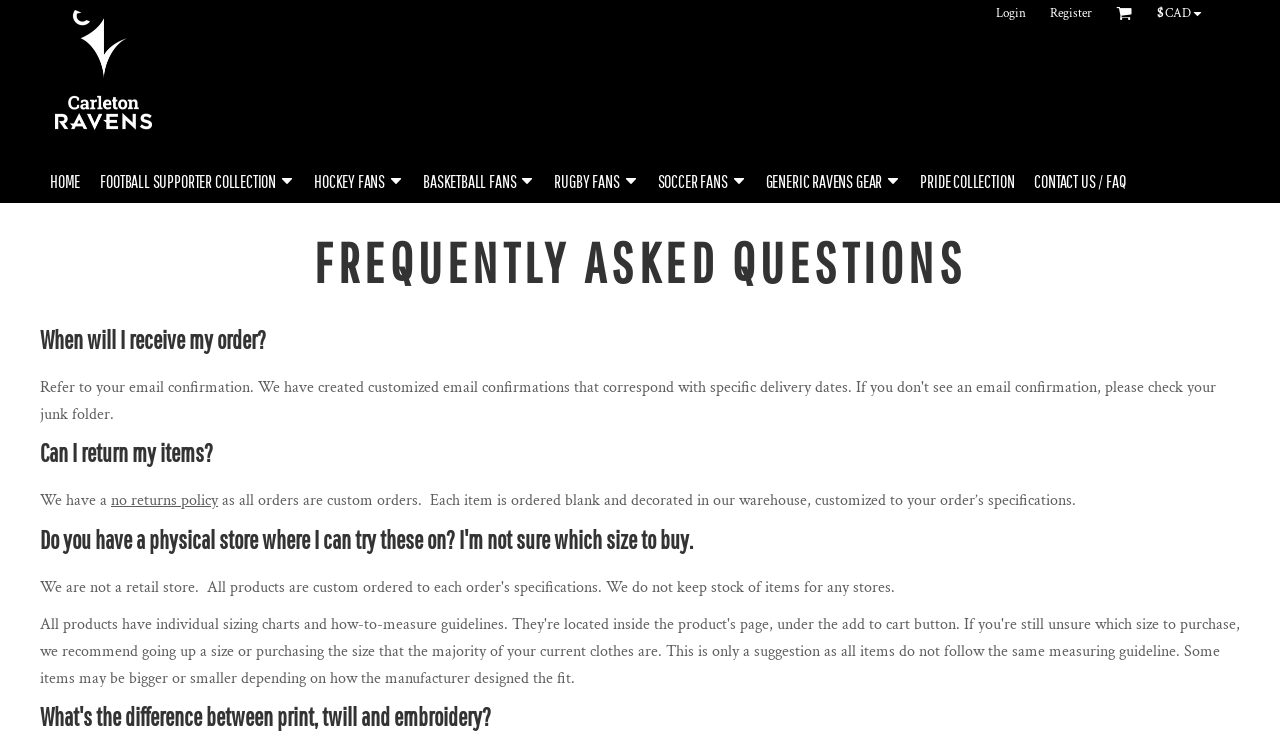Identify the bounding box coordinates of the section to be clicked to complete the task described by the following instruction: "Go to the 'CONTACT US / FAQ' page". The coordinates should be four float numbers between 0 and 1, formatted as [left, top, right, bottom].

[0.808, 0.231, 0.879, 0.259]